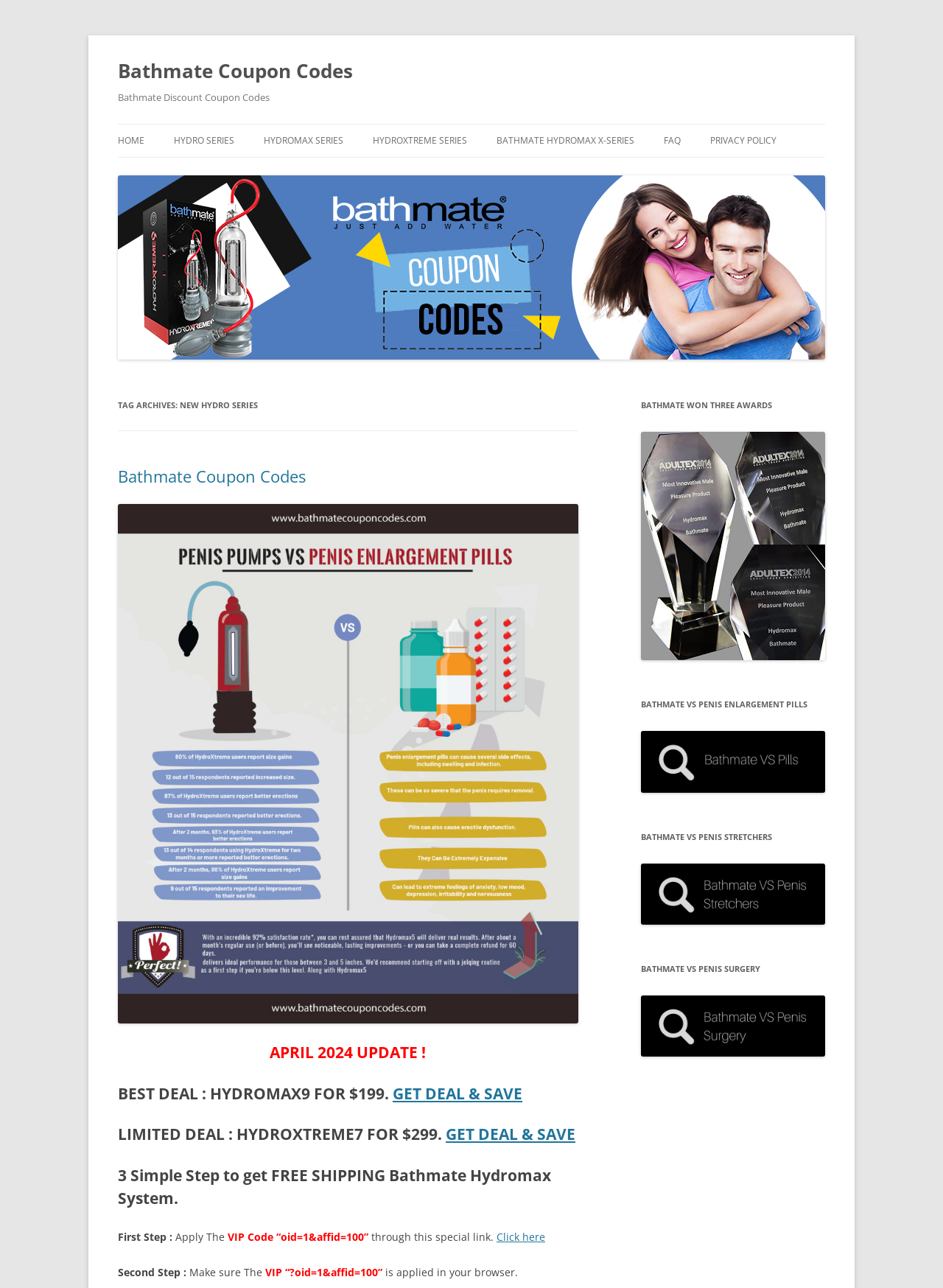Identify the bounding box for the UI element described as: "Hydro Series". Ensure the coordinates are four float numbers between 0 and 1, formatted as [left, top, right, bottom].

[0.184, 0.097, 0.248, 0.122]